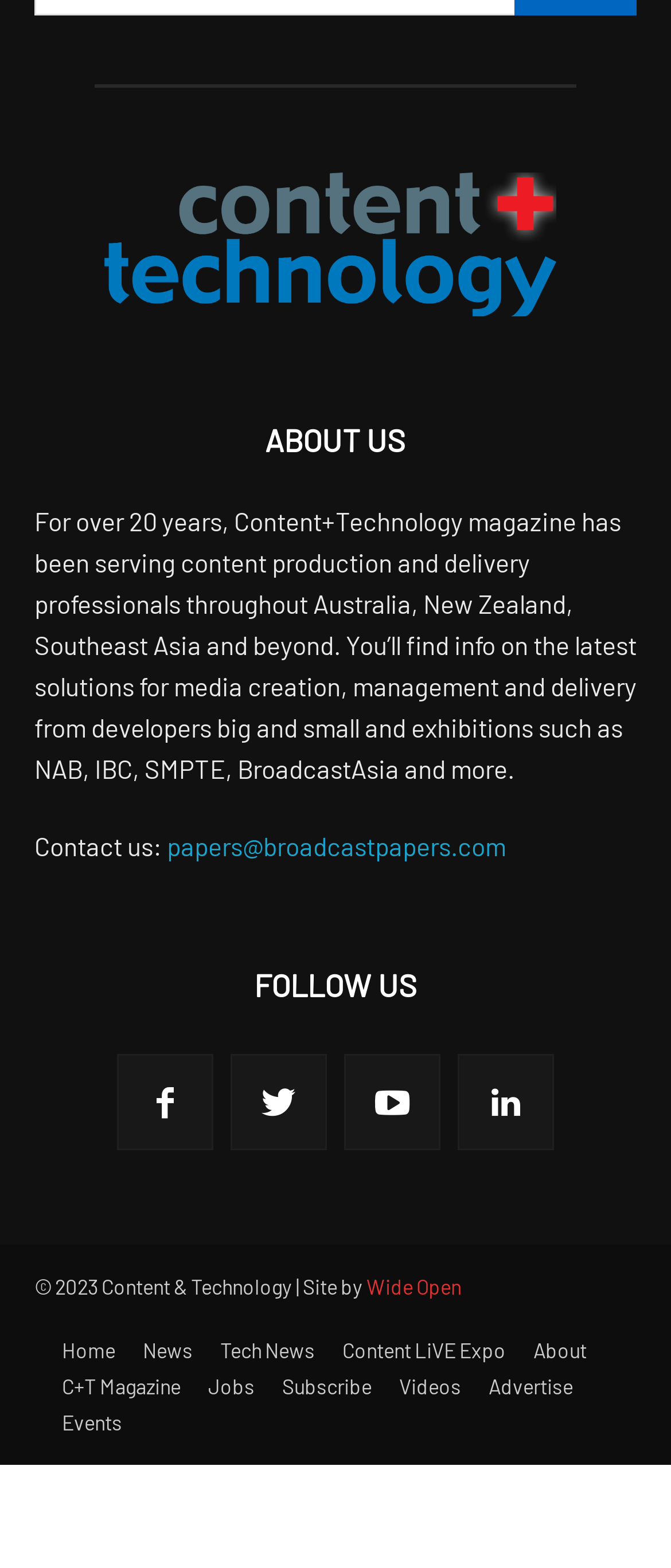Give a succinct answer to this question in a single word or phrase: 
How many social media links are available?

4